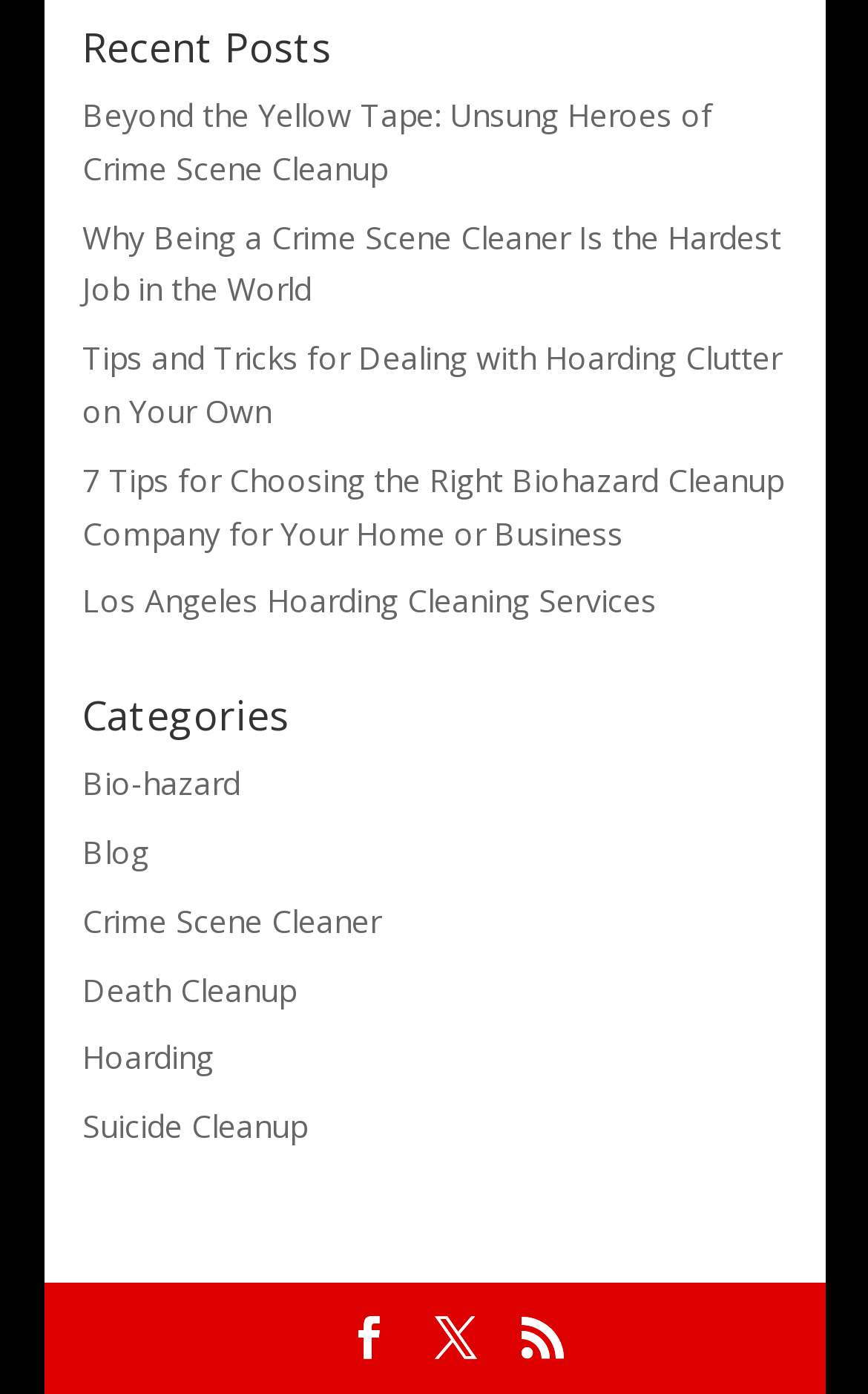Using the provided element description: "Crime Scene Cleaner", identify the bounding box coordinates. The coordinates should be four floats between 0 and 1 in the order [left, top, right, bottom].

[0.095, 0.645, 0.439, 0.675]